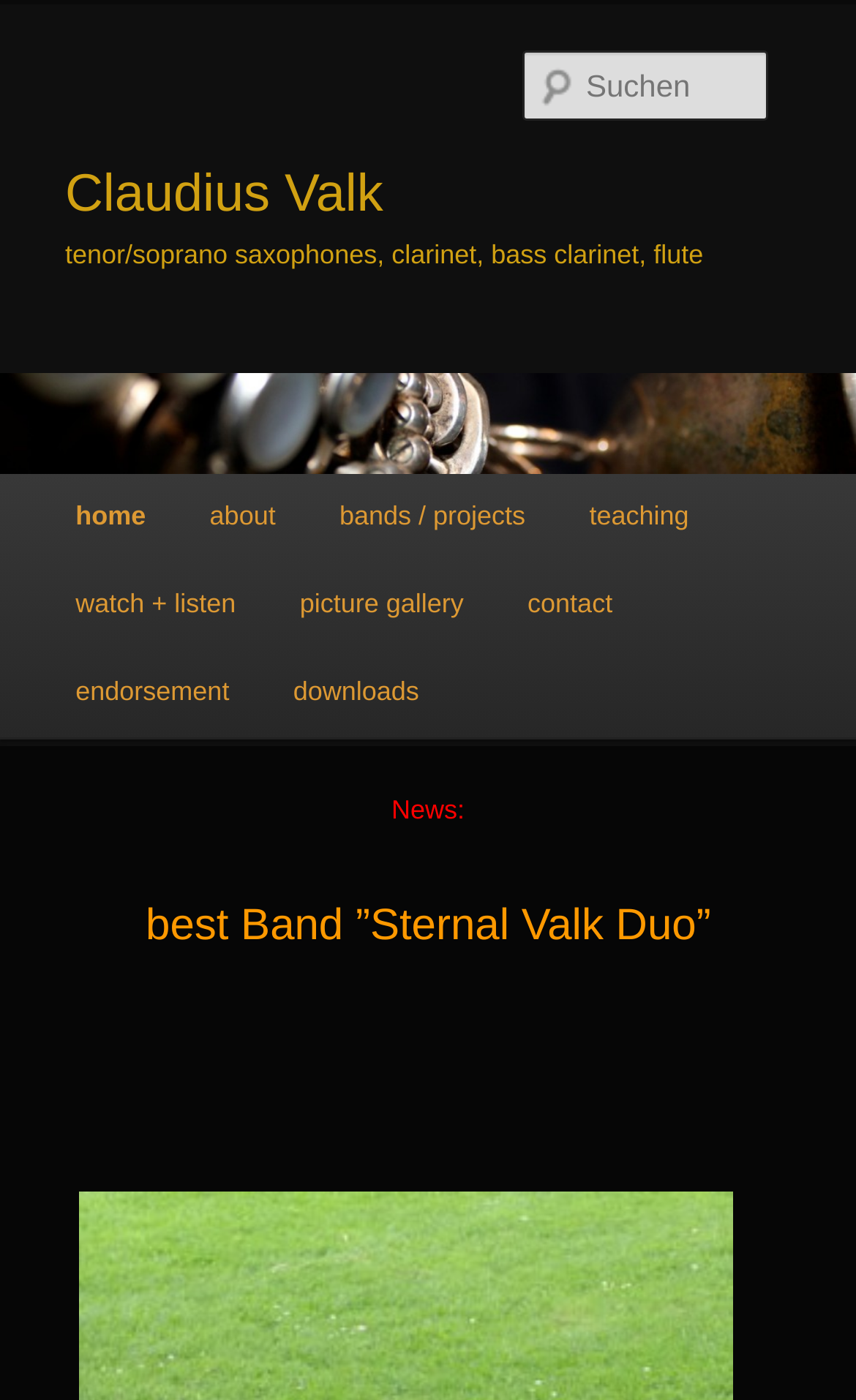Reply to the question below using a single word or brief phrase:
What is the award mentioned on the webpage?

New German Jazz award 2014